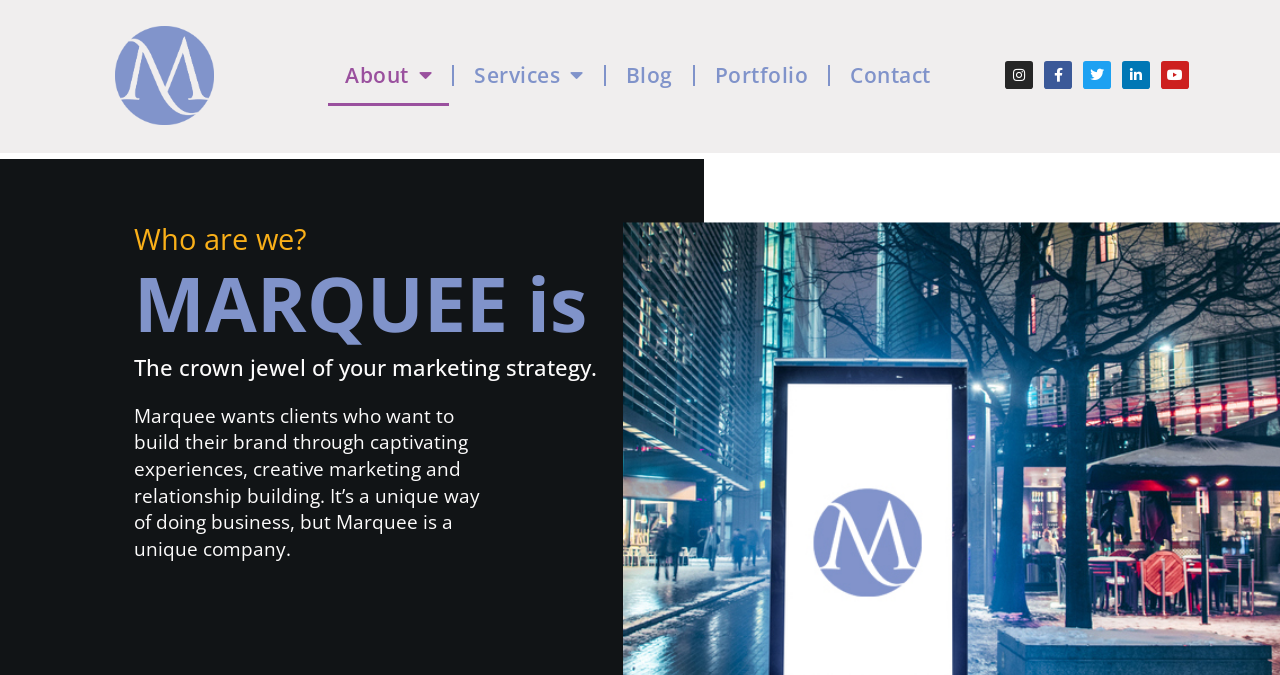Please identify the bounding box coordinates of the element's region that I should click in order to complete the following instruction: "Contact us". The bounding box coordinates consist of four float numbers between 0 and 1, i.e., [left, top, right, bottom].

[0.651, 0.066, 0.741, 0.157]